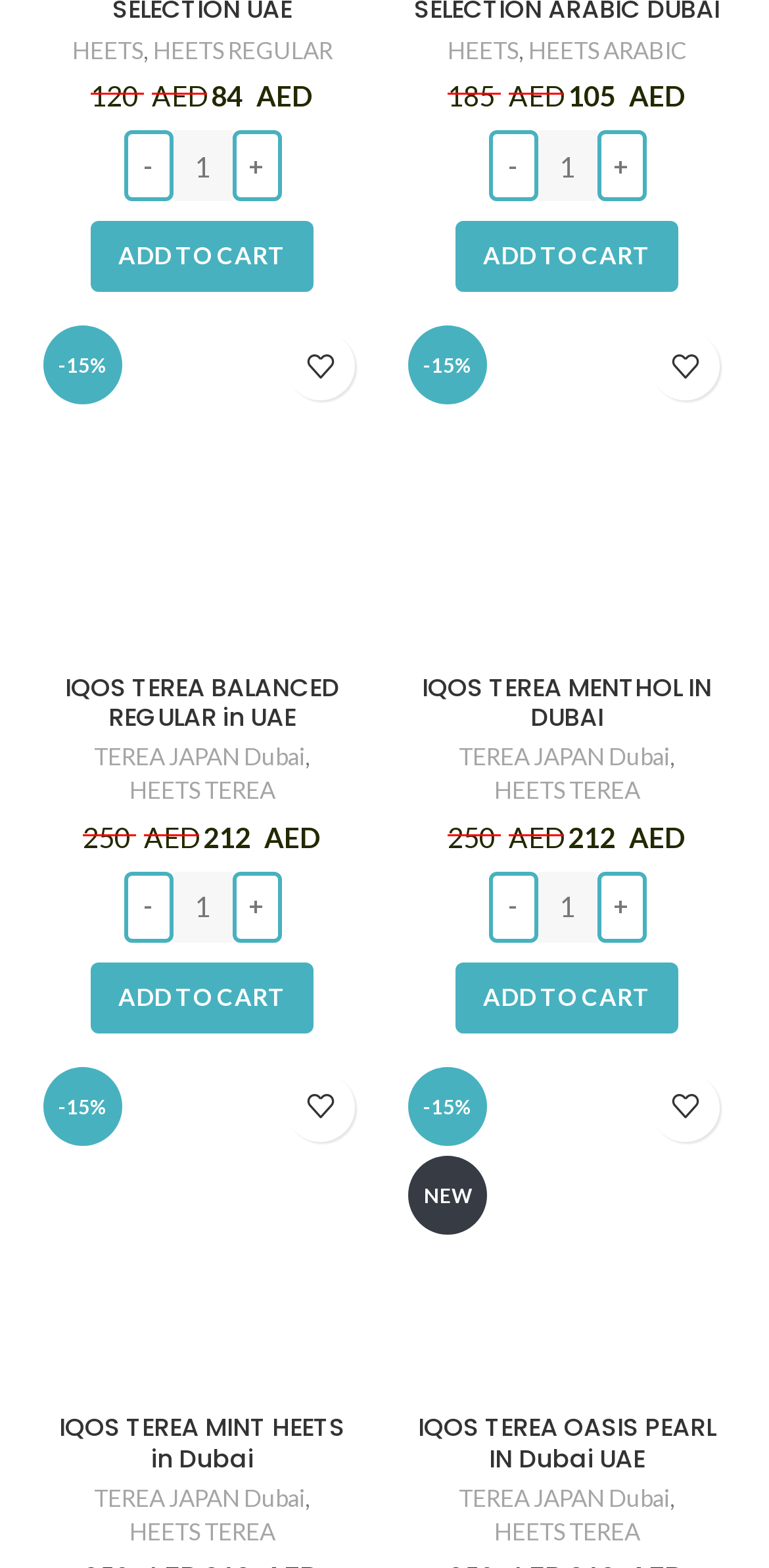Please determine the bounding box coordinates of the clickable area required to carry out the following instruction: "Add 'IQOS TEREA MENTHOL IN DUBAI' to wishlist". The coordinates must be four float numbers between 0 and 1, represented as [left, top, right, bottom].

[0.846, 0.212, 0.936, 0.256]